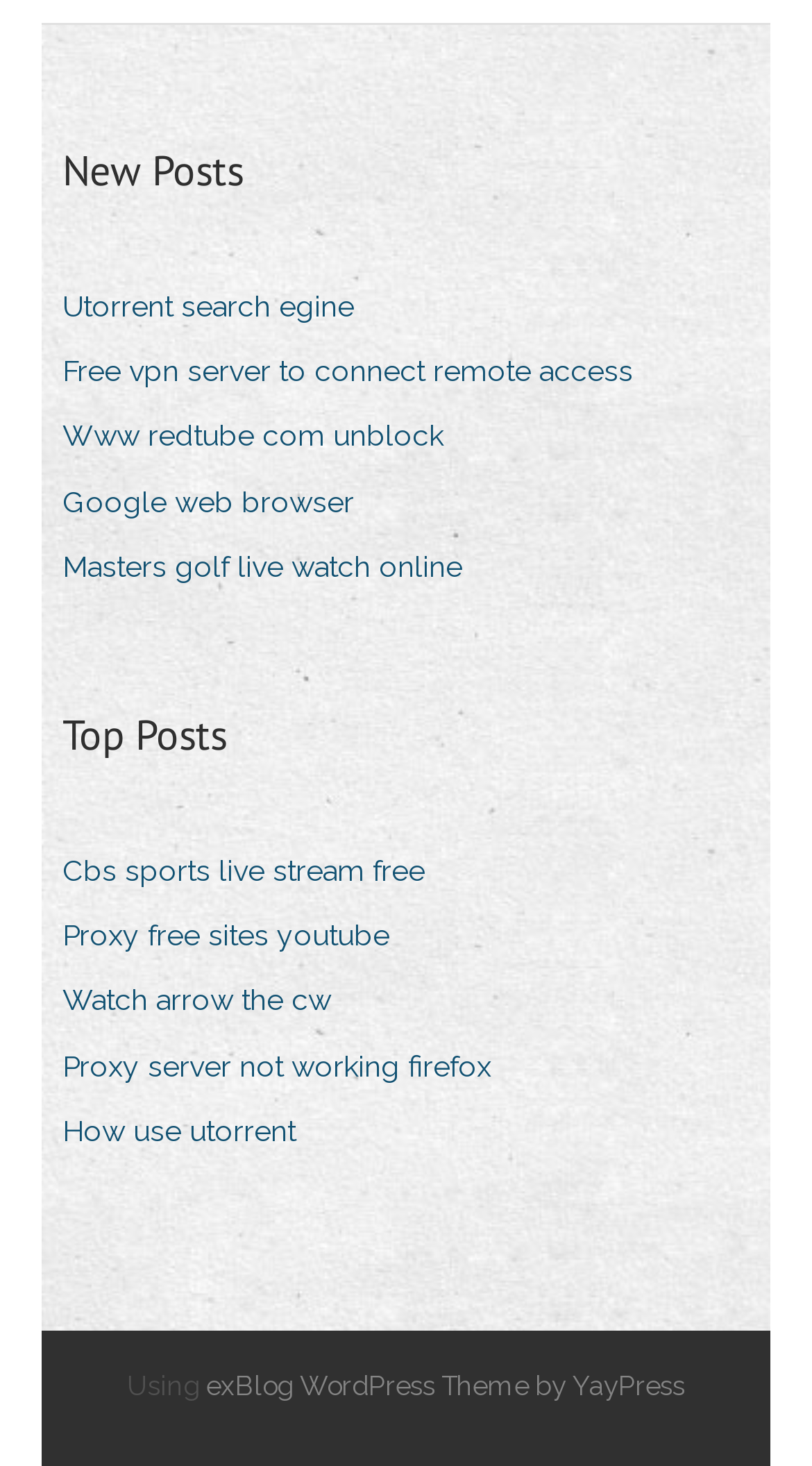Locate the bounding box coordinates of the element you need to click to accomplish the task described by this instruction: "Search for Utorrent search engine".

[0.077, 0.19, 0.474, 0.229]